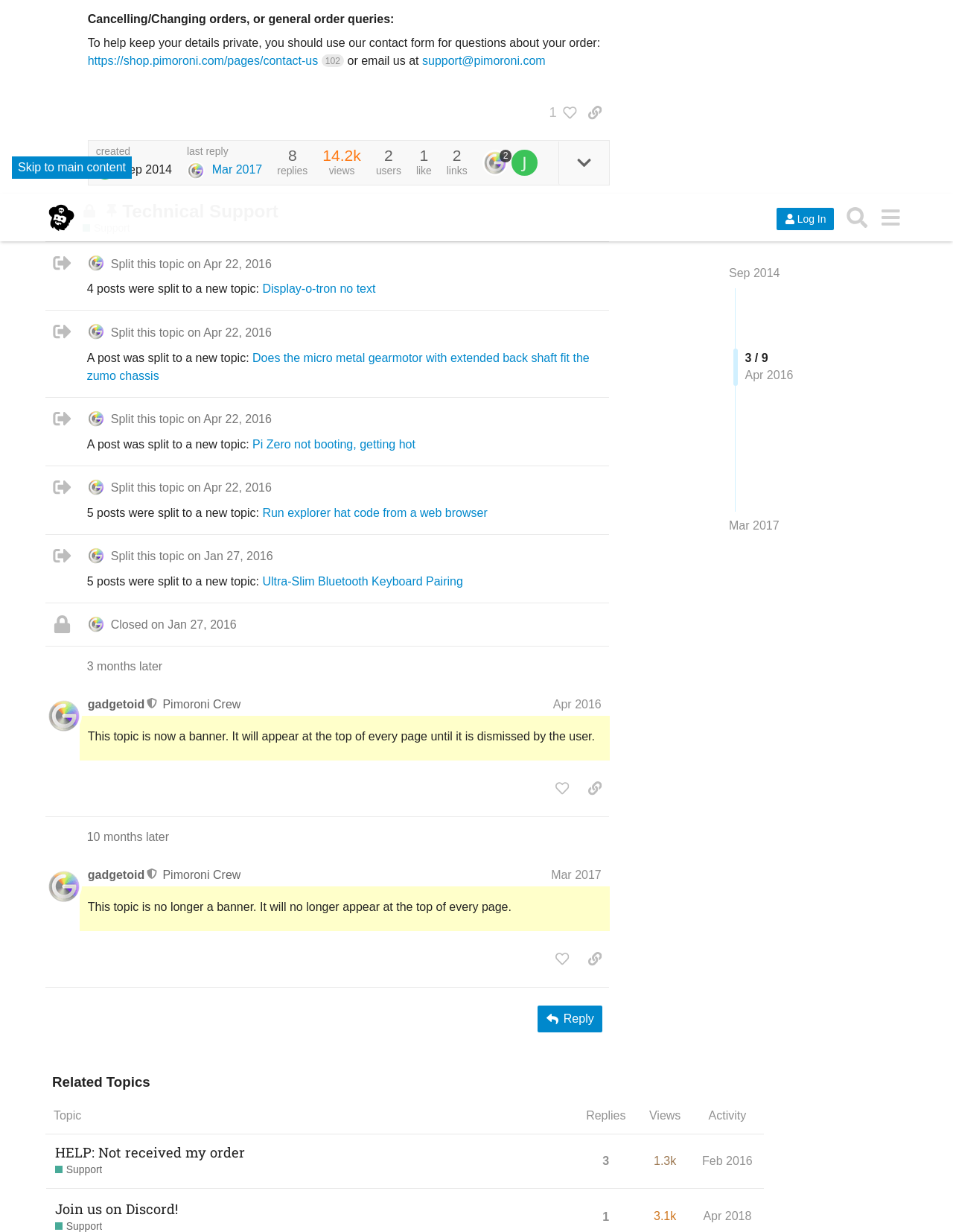Given the description of a UI element: "Join us on Discord!", identify the bounding box coordinates of the matching element in the webpage screenshot.

[0.058, 0.421, 0.187, 0.453]